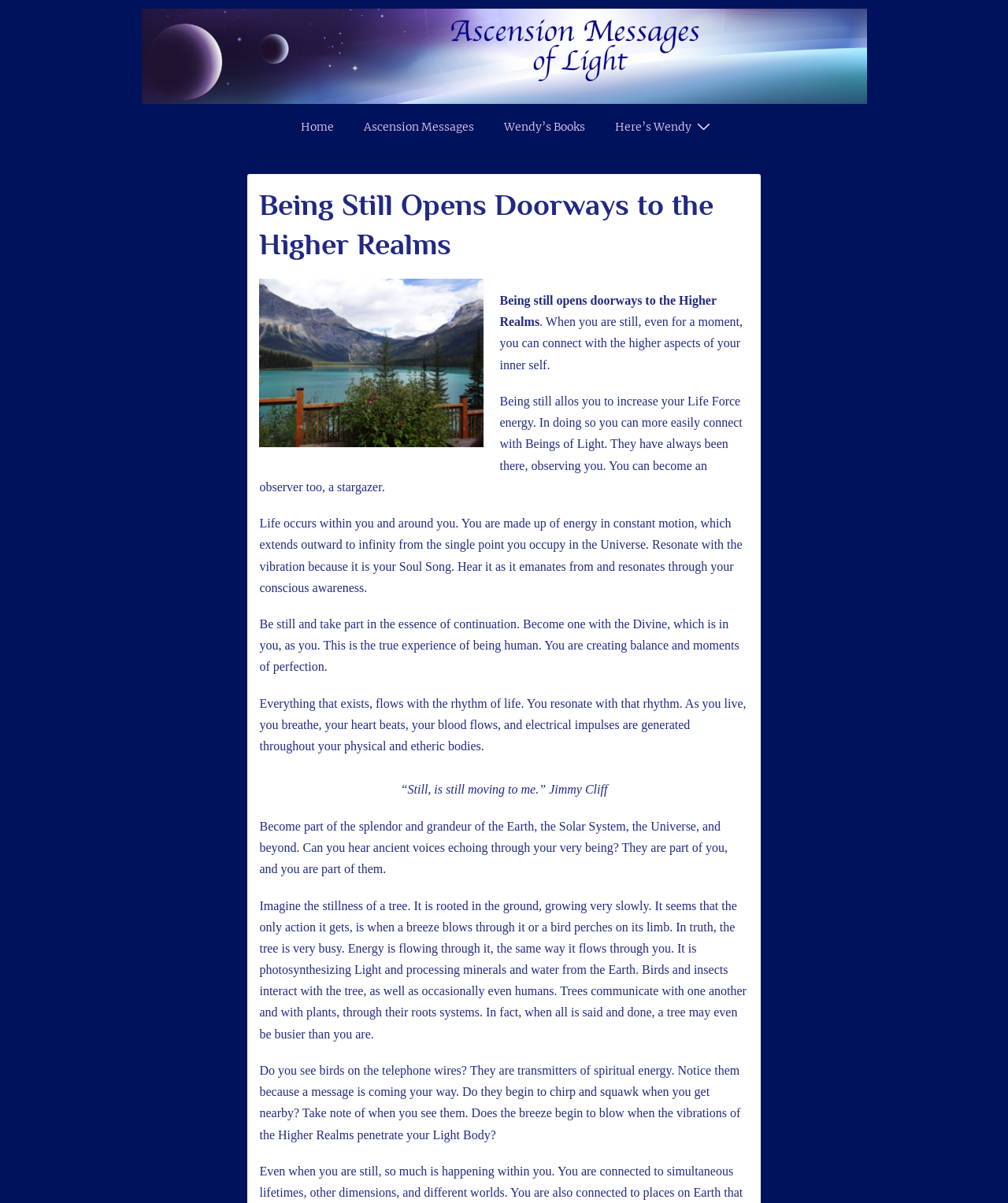Provide a one-word or one-phrase answer to the question:
What is the topic of the main article?

Being still and connection to higher realms